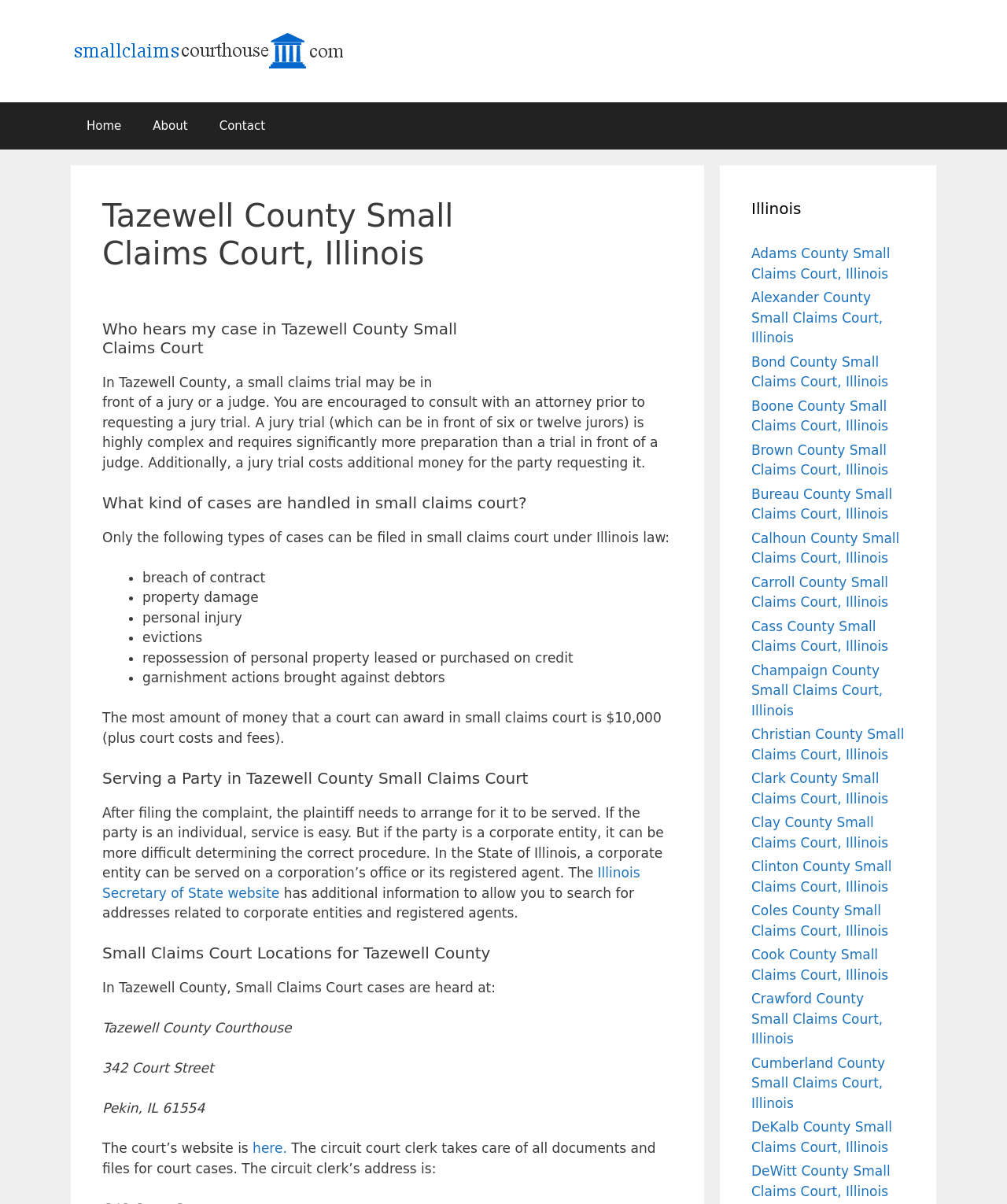Reply to the question with a single word or phrase:
Who can serve a corporate entity in Illinois?

Registered agent